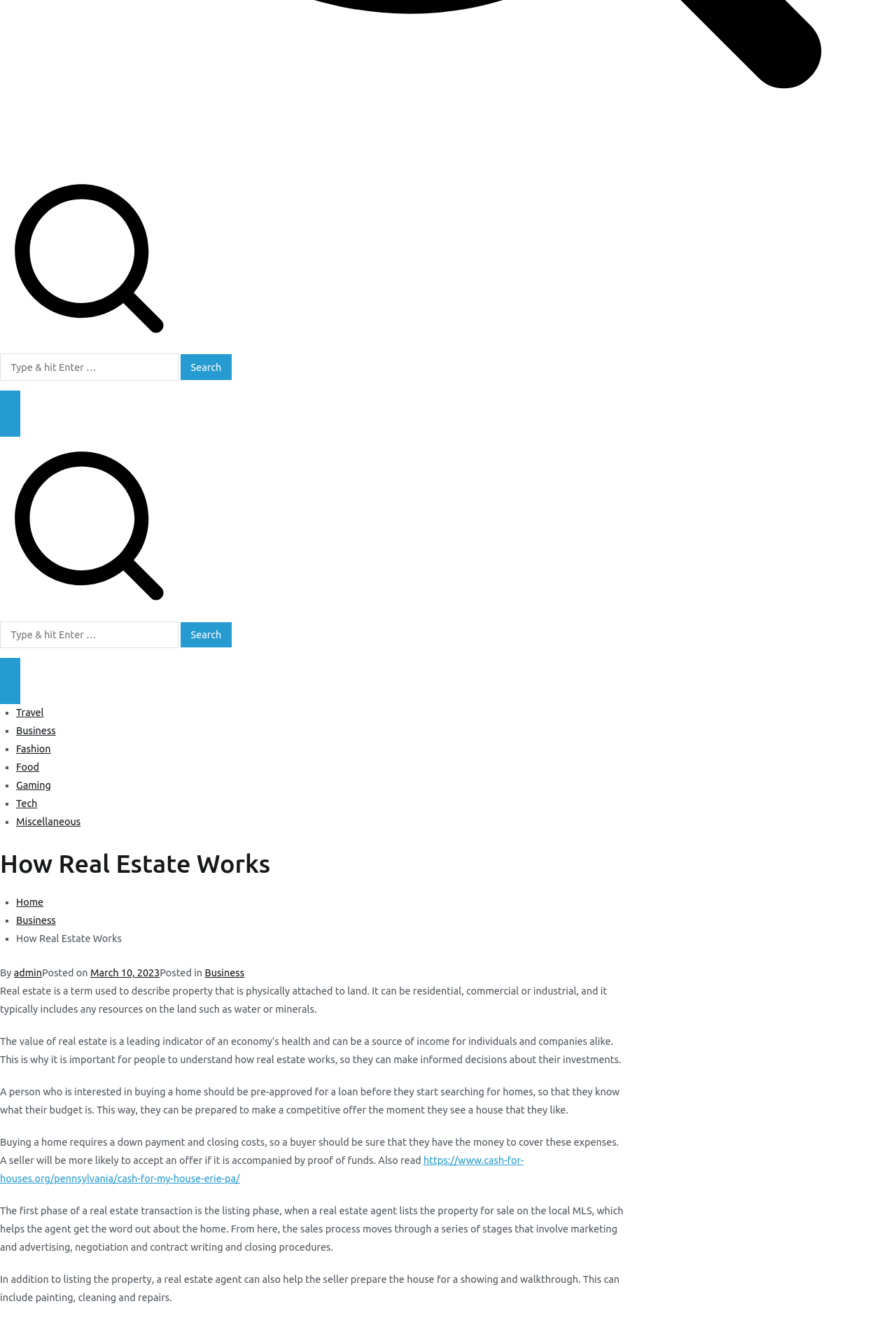Please find the bounding box coordinates of the section that needs to be clicked to achieve this instruction: "Click on the Search button".

[0.202, 0.471, 0.258, 0.49]